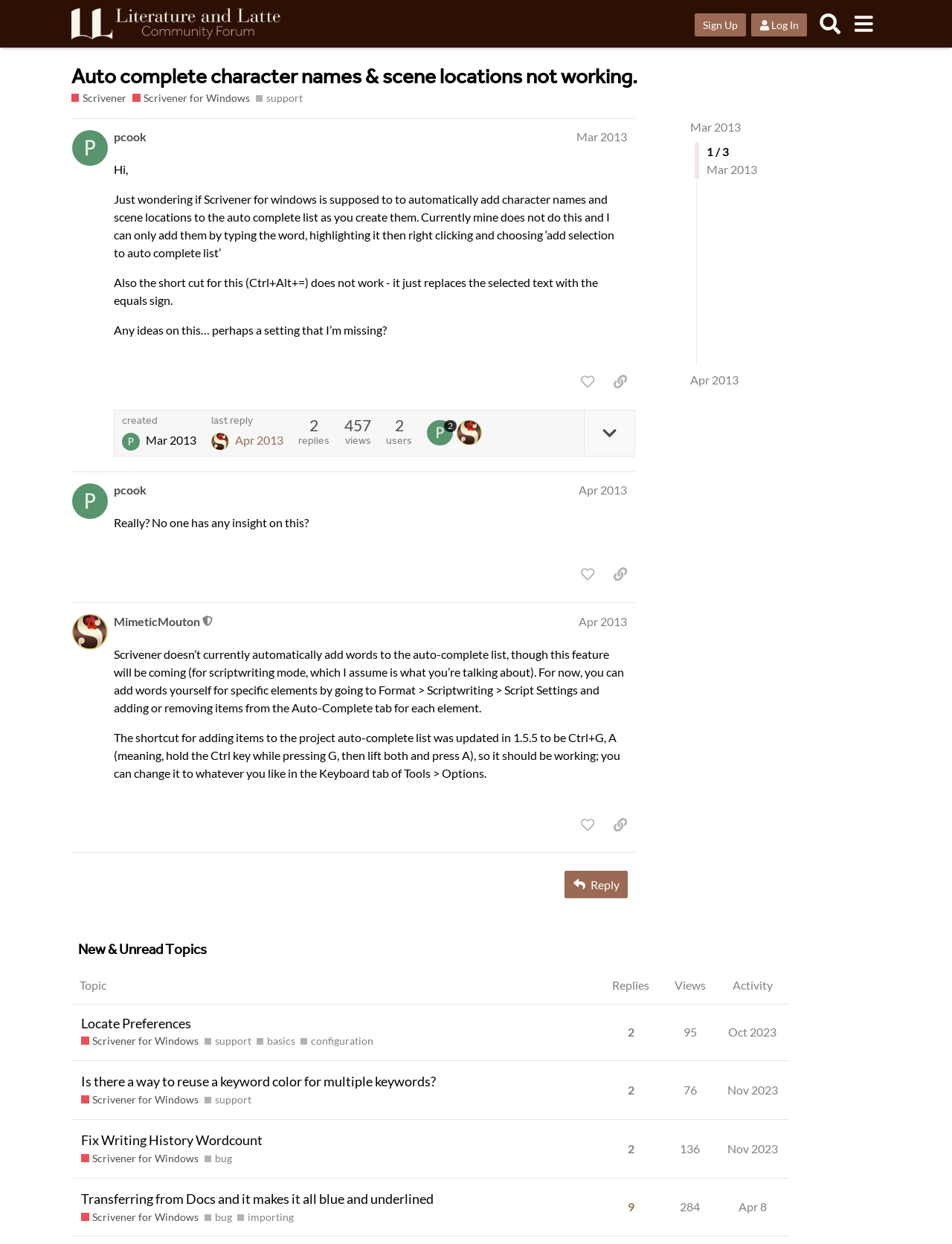Find the bounding box coordinates of the element you need to click on to perform this action: 'Reply'. The coordinates should be represented by four float values between 0 and 1, in the format [left, top, right, bottom].

[0.593, 0.7, 0.659, 0.722]